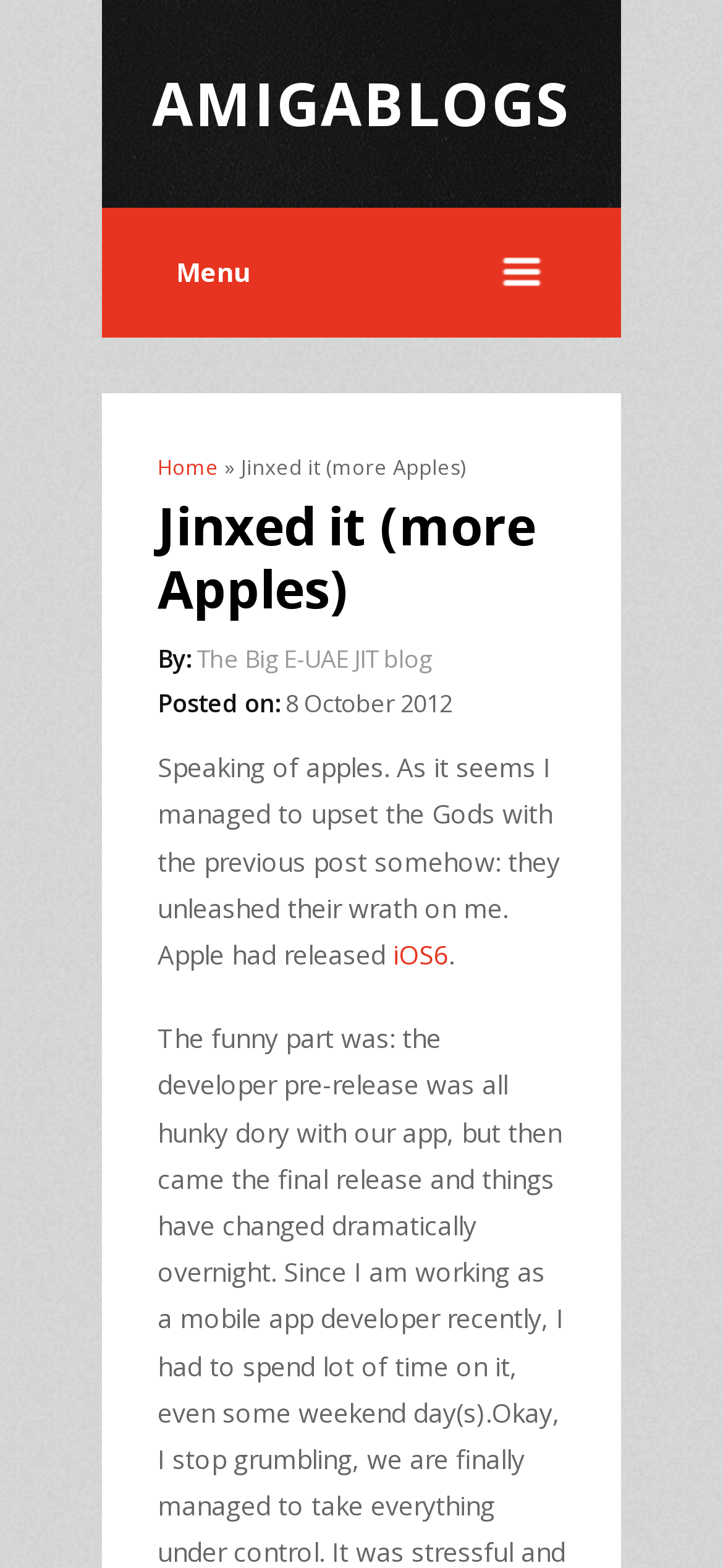Give a one-word or short-phrase answer to the following question: 
What is the name of the blog?

AmigaBlogs